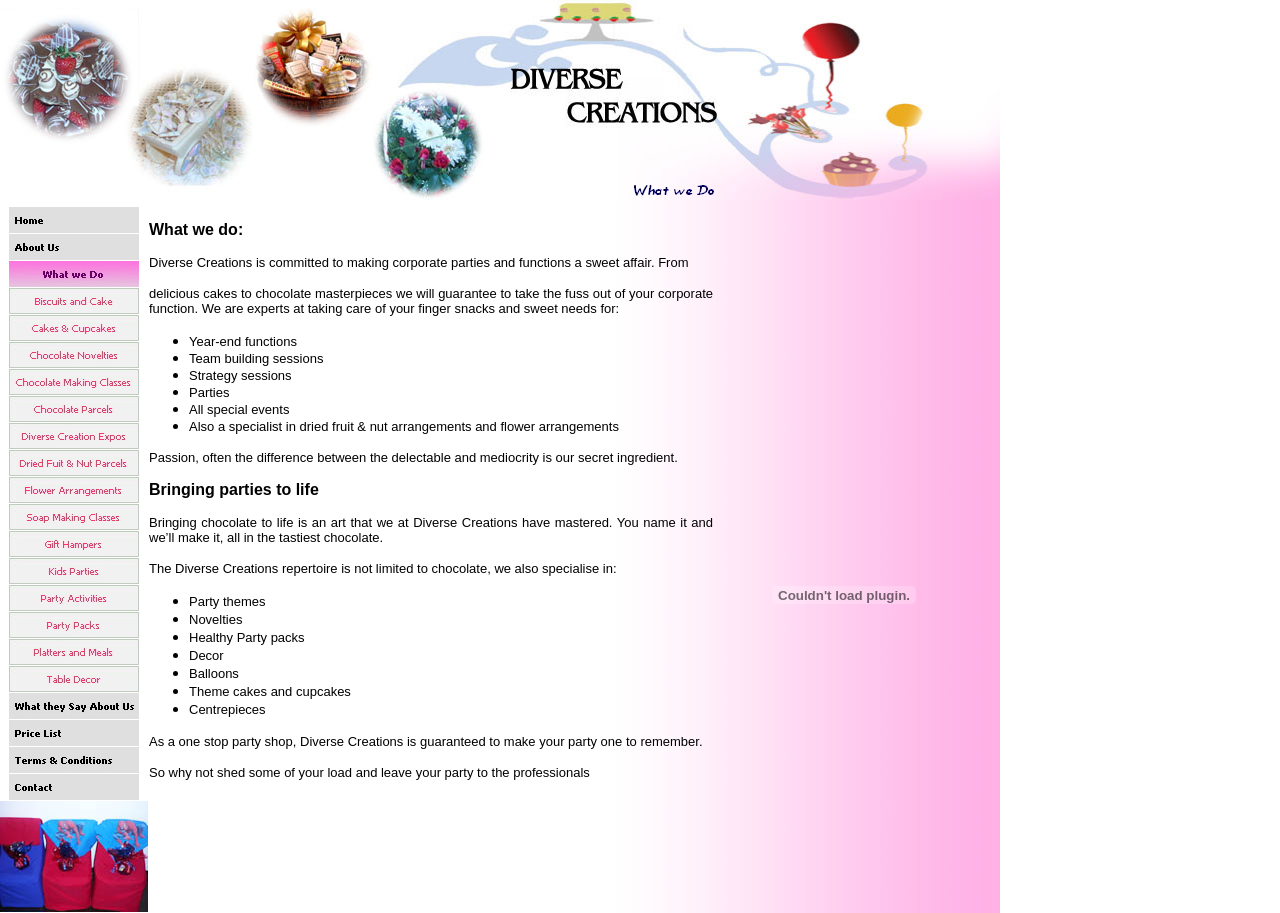Locate the bounding box of the UI element described in the following text: "Jobs Gesundheit und Soziales BAM".

None